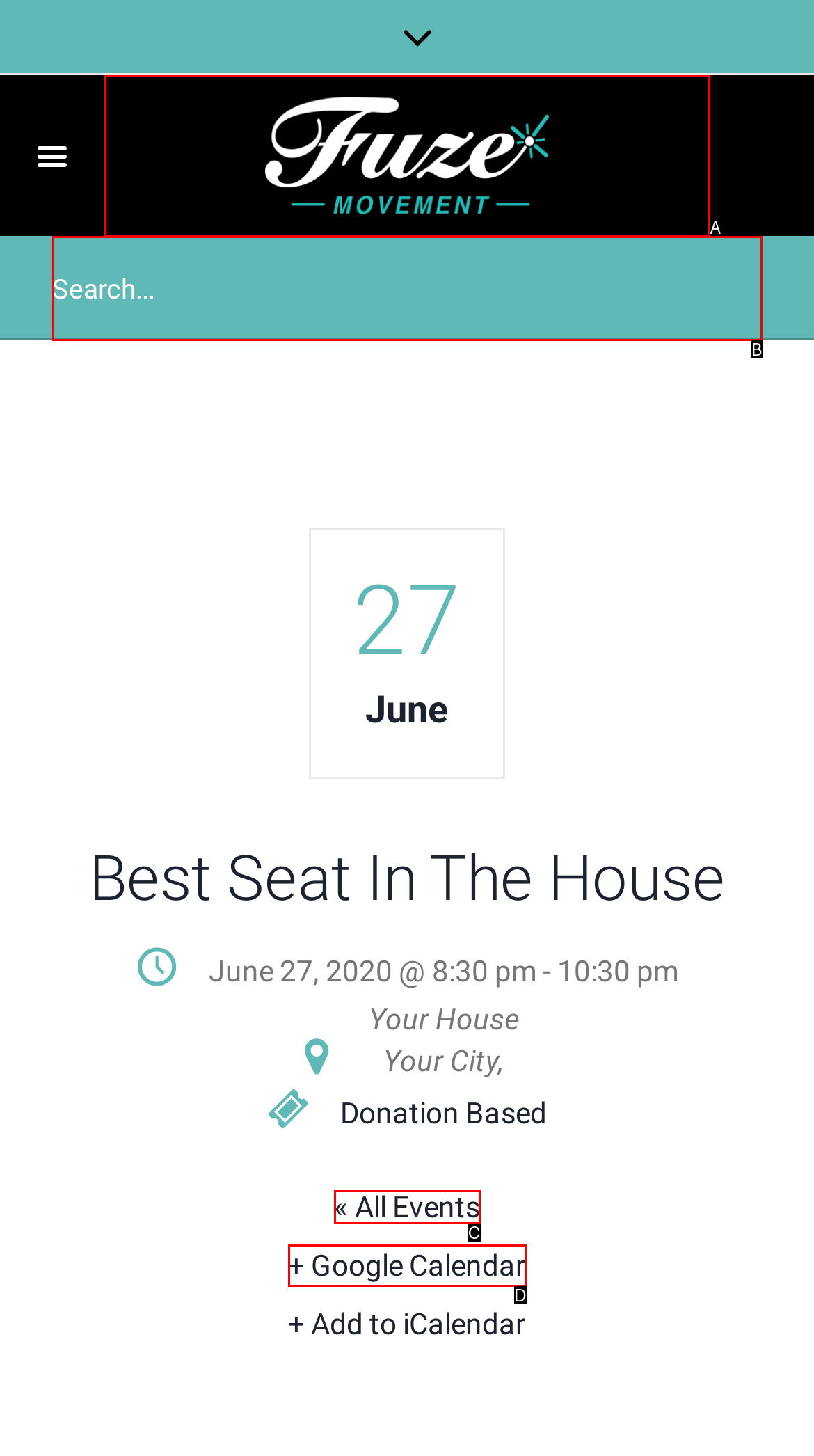Find the option that matches this description: Jun 13, 2004
Provide the corresponding letter directly.

None